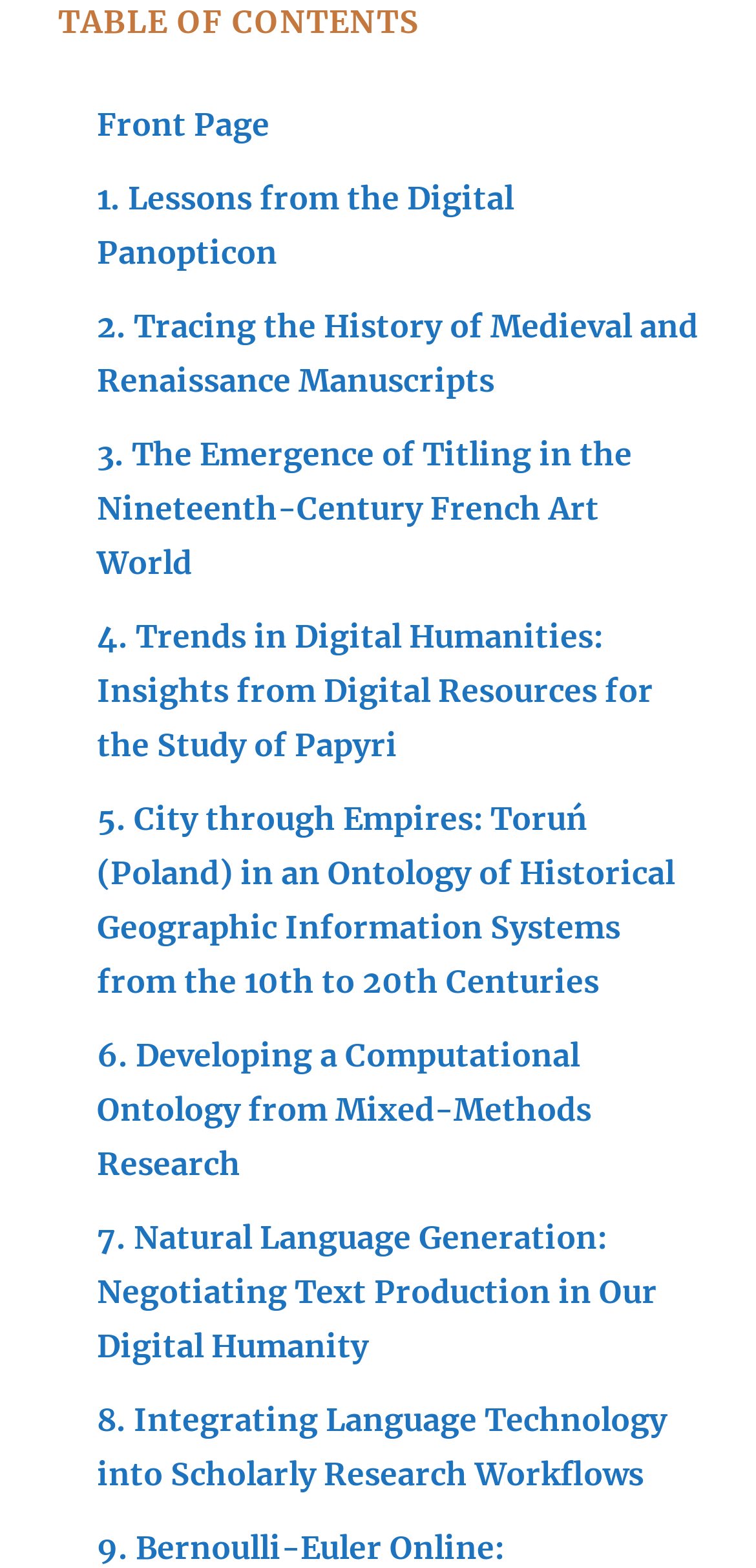Examine the image carefully and respond to the question with a detailed answer: 
What is the last link in the table of contents about?

The last link in the table of contents is '8. Integrating Language Technology into Scholarly Research Workflows' which is located at the bottom of the list with a bounding box coordinate of [0.128, 0.892, 0.882, 0.952].